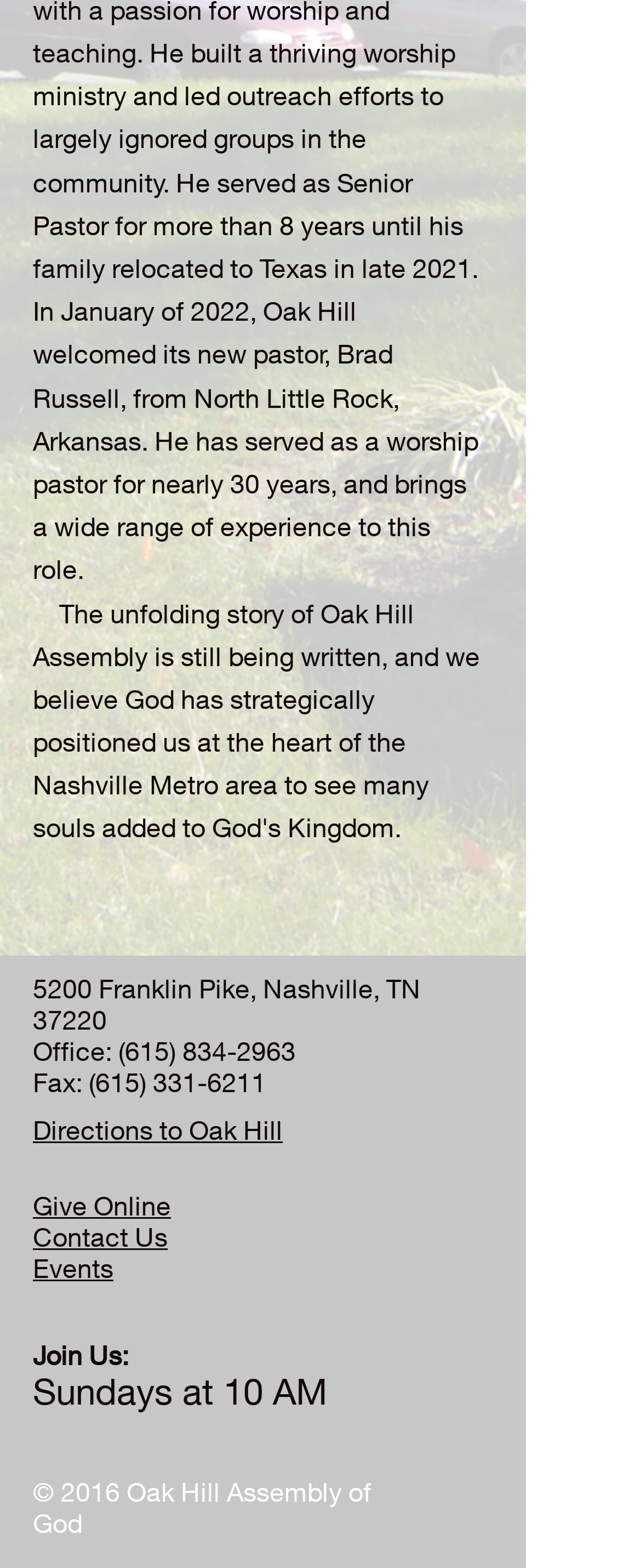Indicate the bounding box coordinates of the clickable region to achieve the following instruction: "Contact Us."

[0.051, 0.778, 0.262, 0.798]